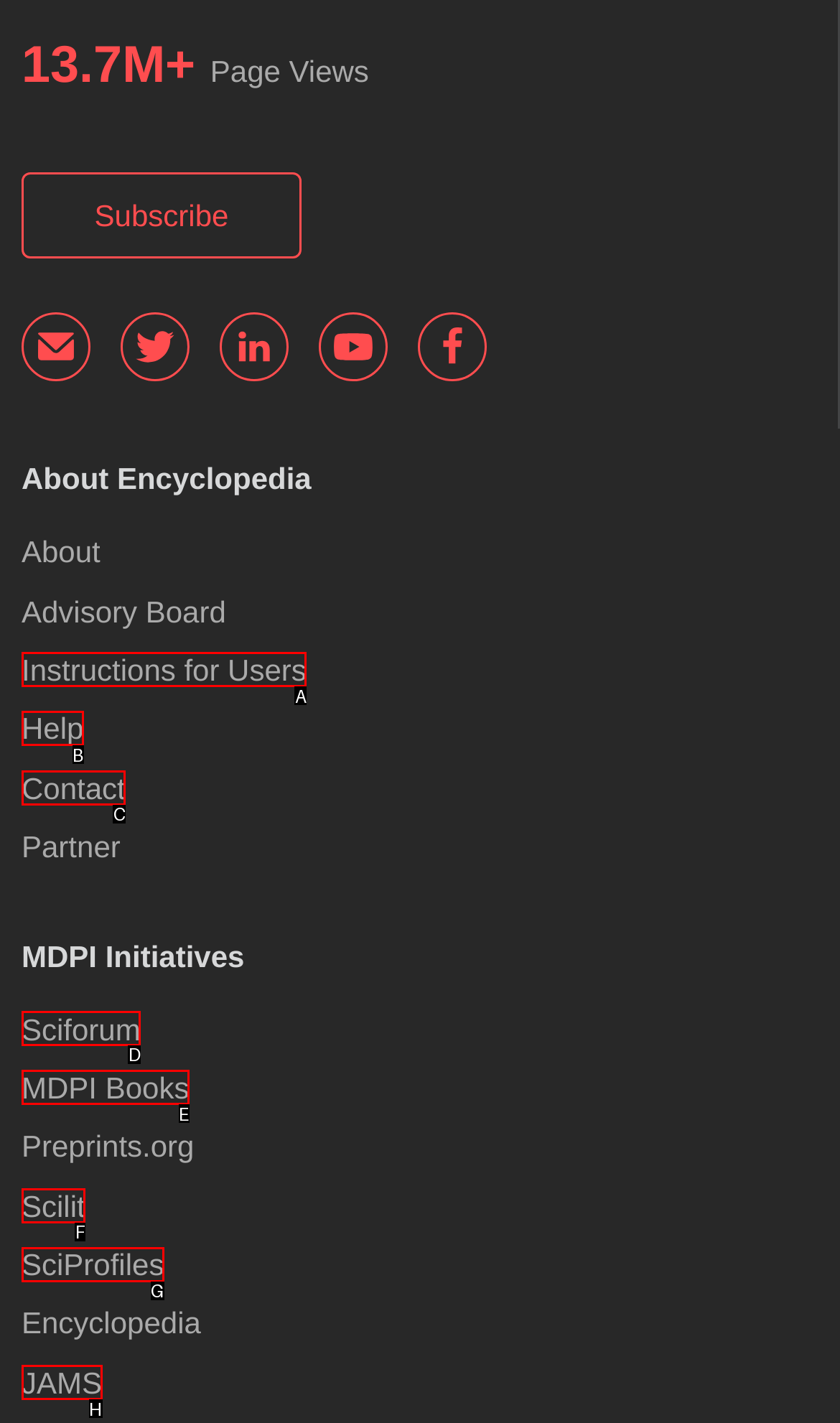Find the HTML element that matches the description provided: Scilit
Answer using the corresponding option letter.

F